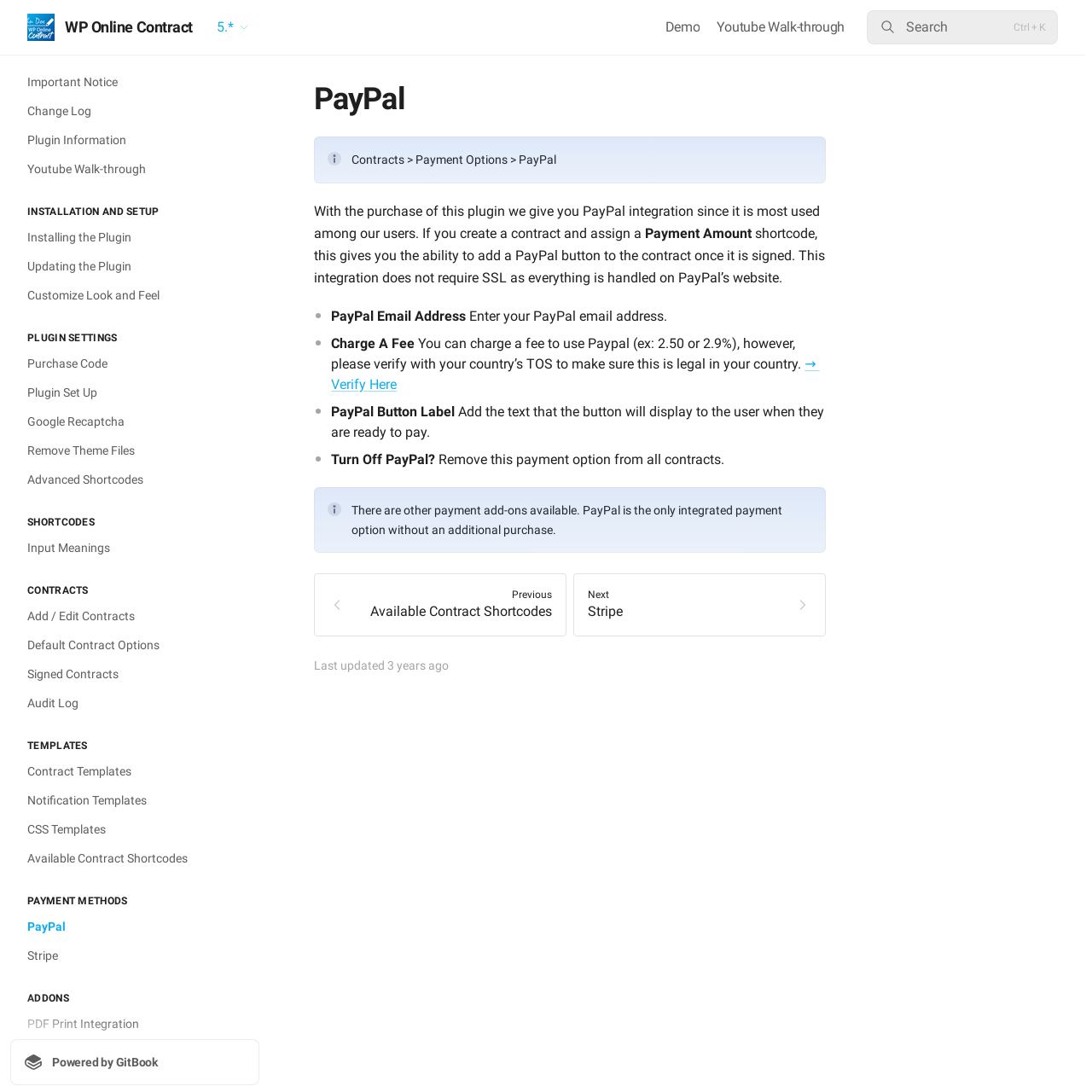Detail the features and information presented on the webpage.

The webpage is about PayPal integration with WP Online Contract, a plugin for WordPress. At the top, there is a logo of WP Online Contract, accompanied by a heading with the same name. Below the logo, there is a menu item "5.*" with a dropdown icon, and a "Demo" and "Youtube Walk-through" links. On the right side, there is a search button with a magnifying glass icon.

On the left side, there is a navigation menu with several sections, including "Important Notice", "Change Log", "Plugin Information", and others. Each section has multiple links to related topics.

The main content area is divided into several sections, including "INSTALLATION AND SETUP", "PLUGIN SETTINGS", "SHORTCODES", "CONTRACTS", "TEMPLATES", "PAYMENT METHODS", and "ADDONS". Each section has multiple links to related topics, such as "Installing the Plugin", "Purchase Code", "Google Recaptcha", and others.

In the "PAYMENT METHODS" section, there is a focus on PayPal integration, with a heading "PayPal" and a description of how the plugin integrates with PayPal. There are several input fields and options to configure PayPal settings, such as entering a PayPal email address, charging a fee, and customizing the PayPal button label.

At the bottom of the page, there are links to "Previous" and "Next" topics, as well as a "Last updated" timestamp with the date and time of the last update.